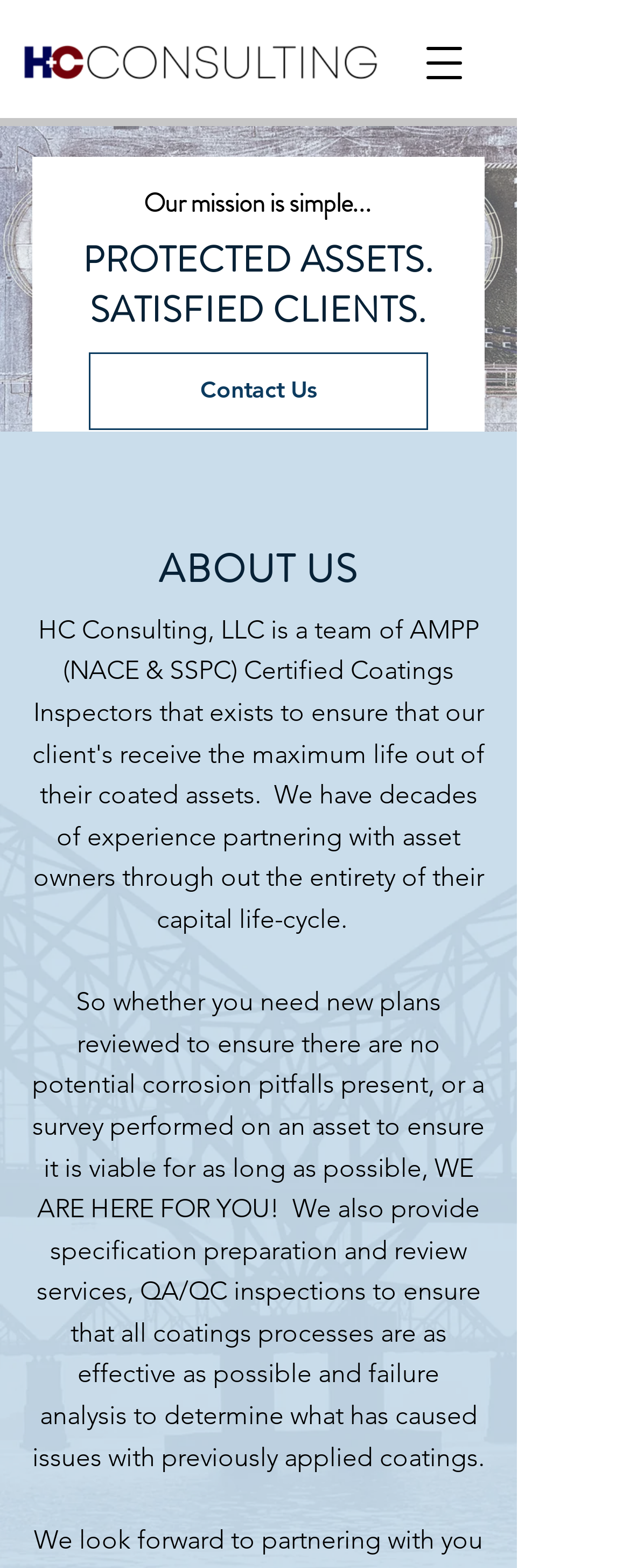Identify the webpage's primary heading and generate its text.

PROTECTED ASSETS. SATISFIED CLIENTS.